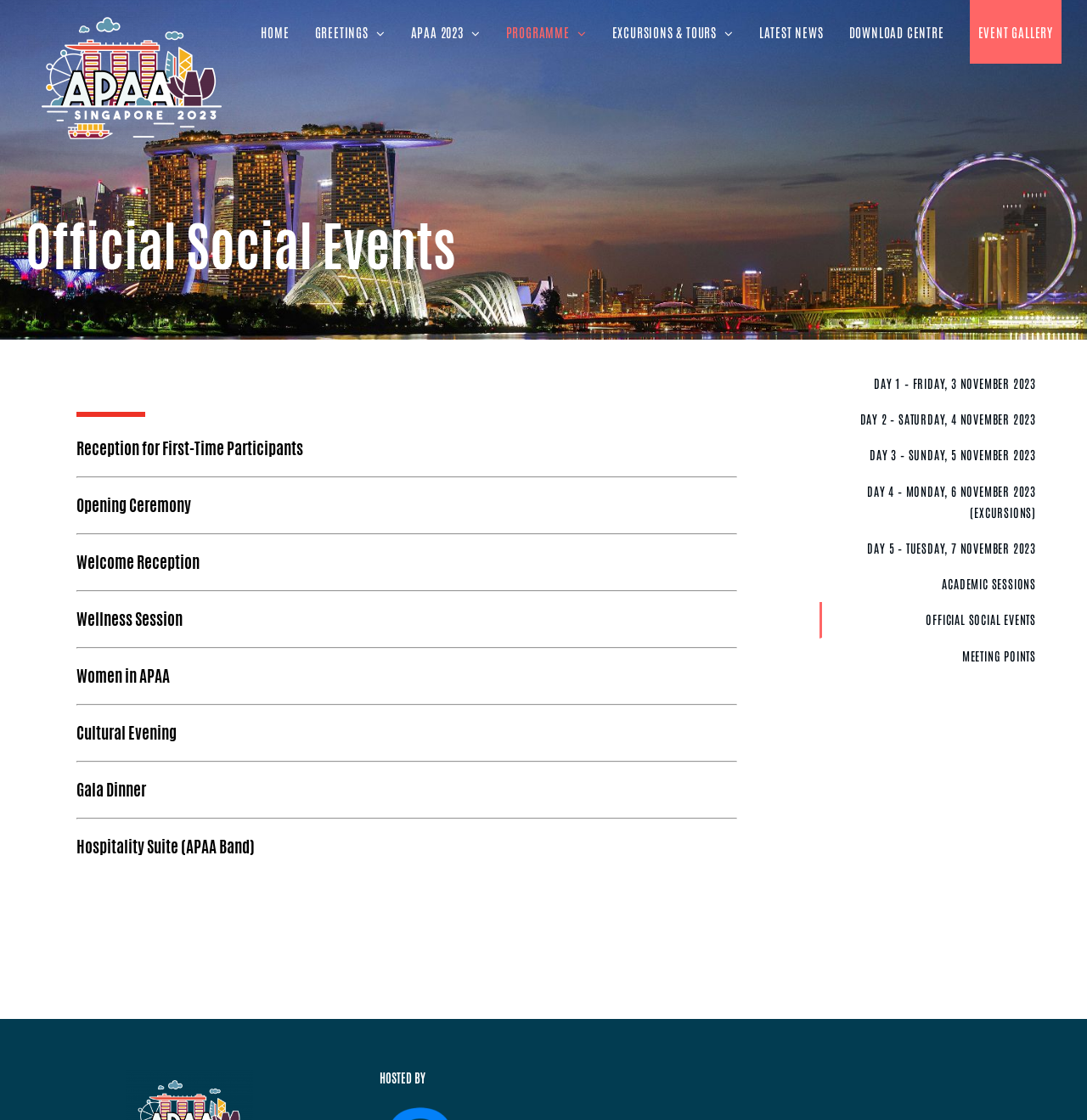Locate the UI element described by EVENT GALLERY and provide its bounding box coordinates. Use the format (top-left x, top-left y, bottom-right x, bottom-right y) with all values as floating point numbers between 0 and 1.

[0.892, 0.0, 0.977, 0.057]